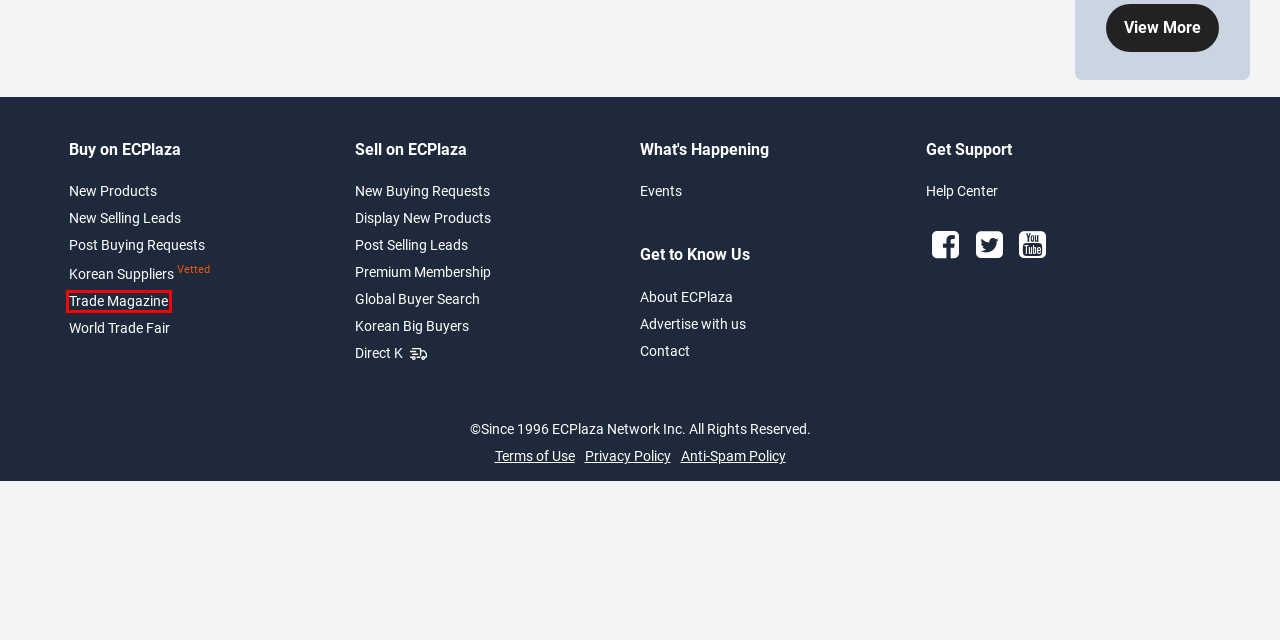You are looking at a screenshot of a webpage with a red bounding box around an element. Determine the best matching webpage description for the new webpage resulting from clicking the element in the red bounding box. Here are the descriptions:
A. Direct K - ECPlaza
B. Korean Big Buyers - ECPlaza
C. Search 2,500,000 Global Buyers - ECPlaza
D. Advertise with ECPlaza - ECPlaza
E. About ECPlaza
F. World Trade Fairs, Exhibitions, Trade show - ECPlaza
G. Global Trade Magazine ECPlaza·NET - ECPlaza
H. Human Verification - ECPlaza

G